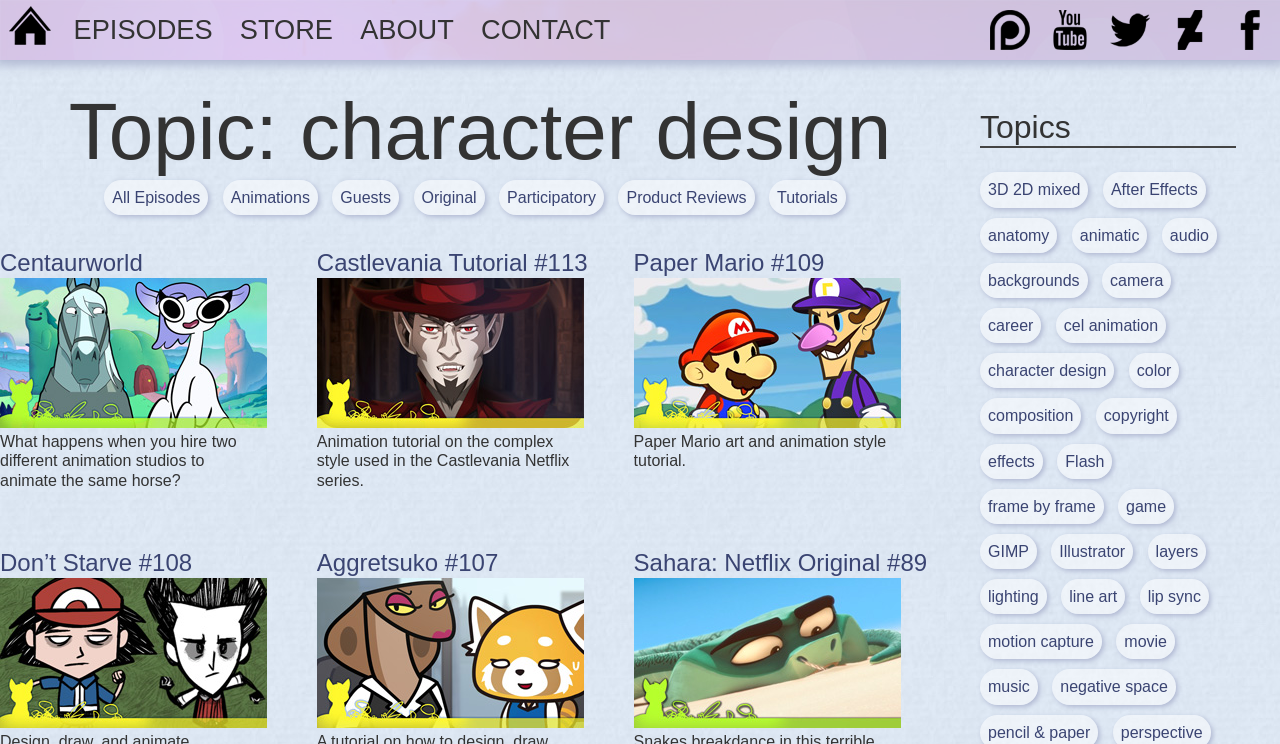What is the topic of the first article?
Based on the image, respond with a single word or phrase.

Centaurworld